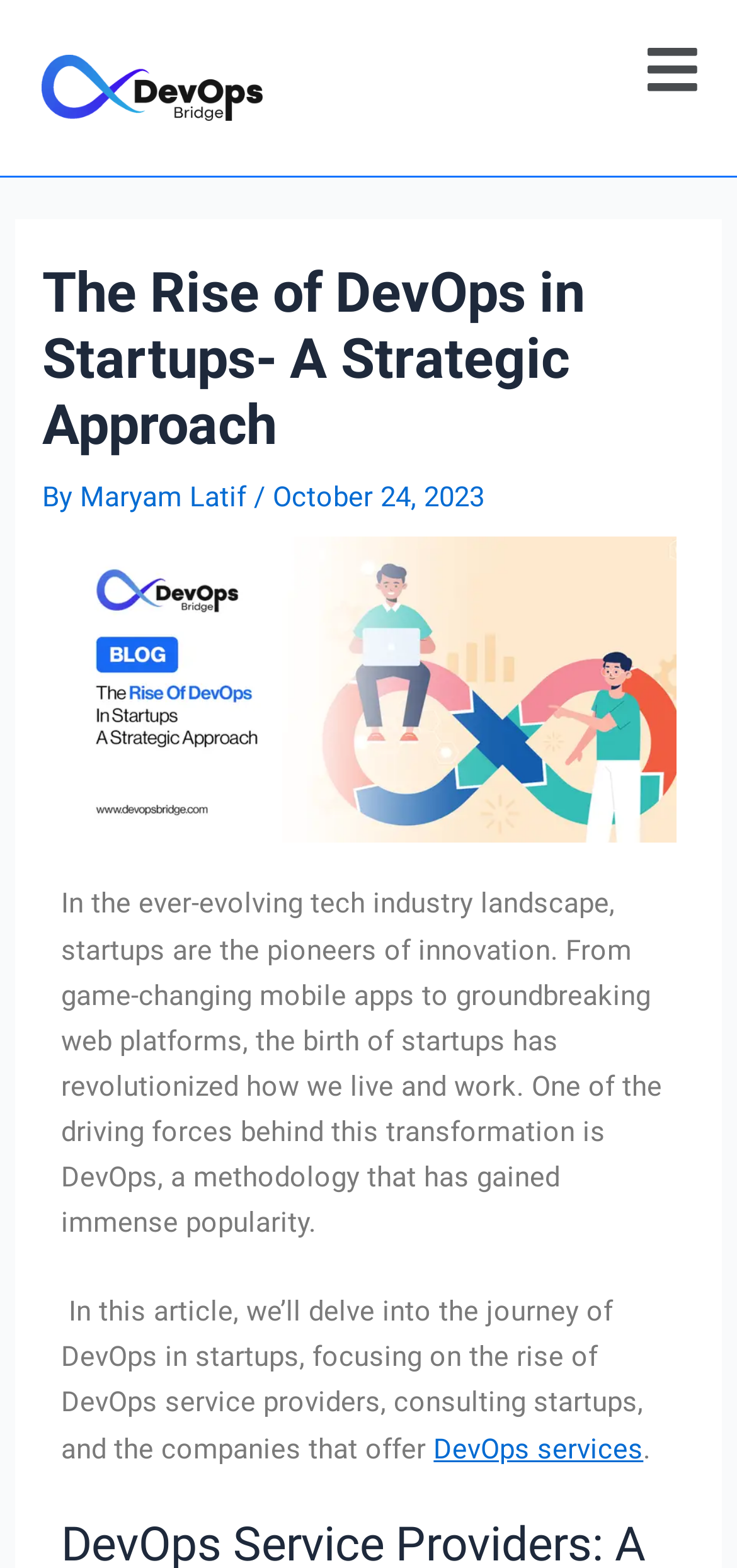What is the topic of the article?
Look at the image and respond with a one-word or short phrase answer.

DevOps in startups